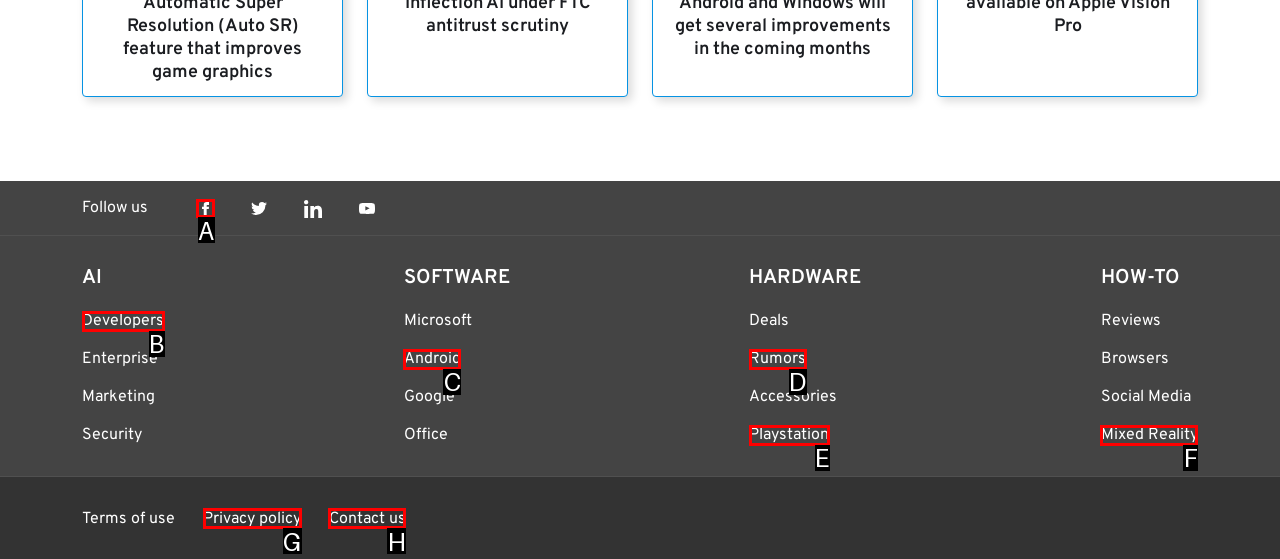Select the HTML element that needs to be clicked to carry out the task: Contact us
Provide the letter of the correct option.

H